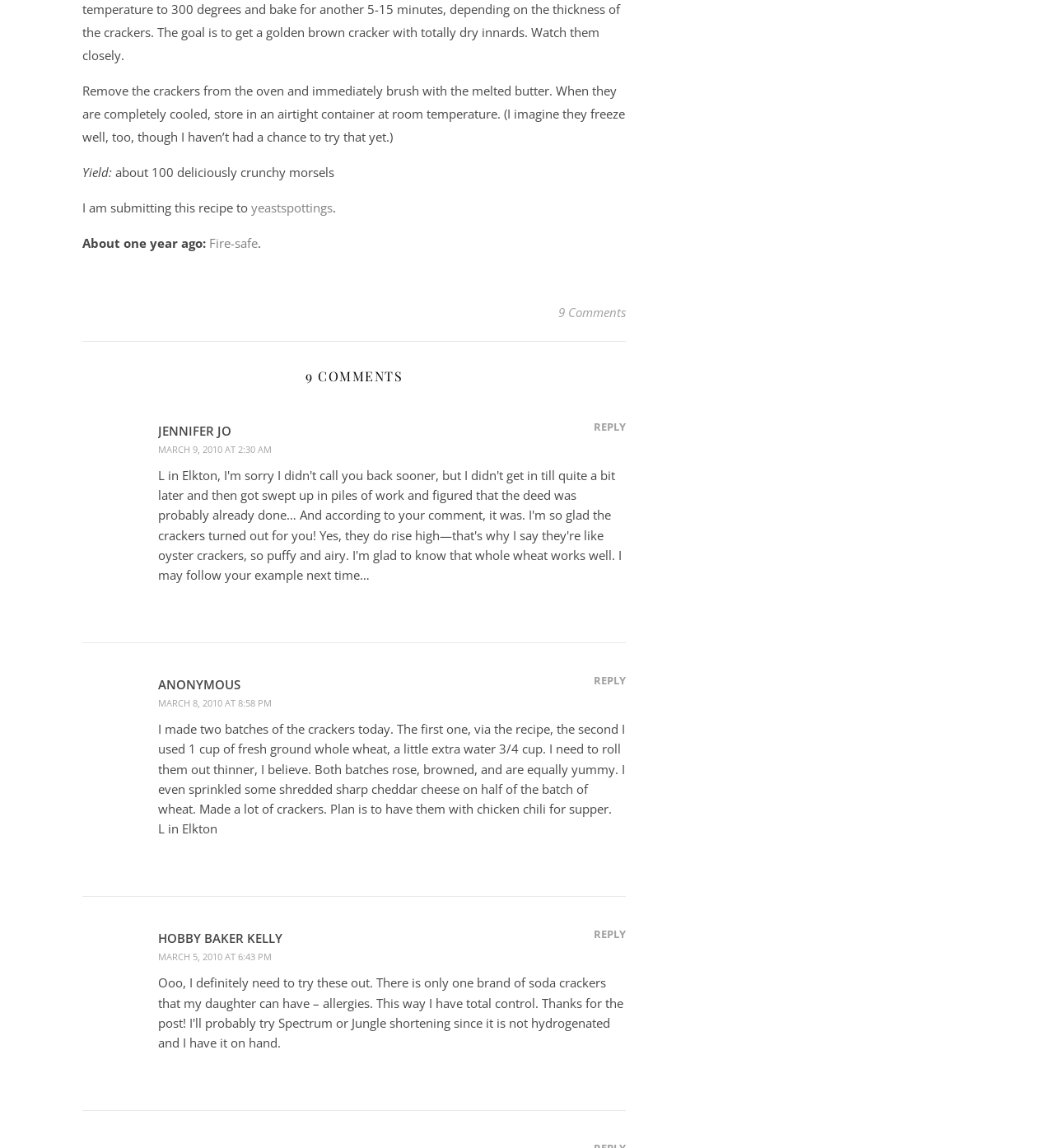Give a one-word or one-phrase response to the question: 
What is the recipe about?

Crackers